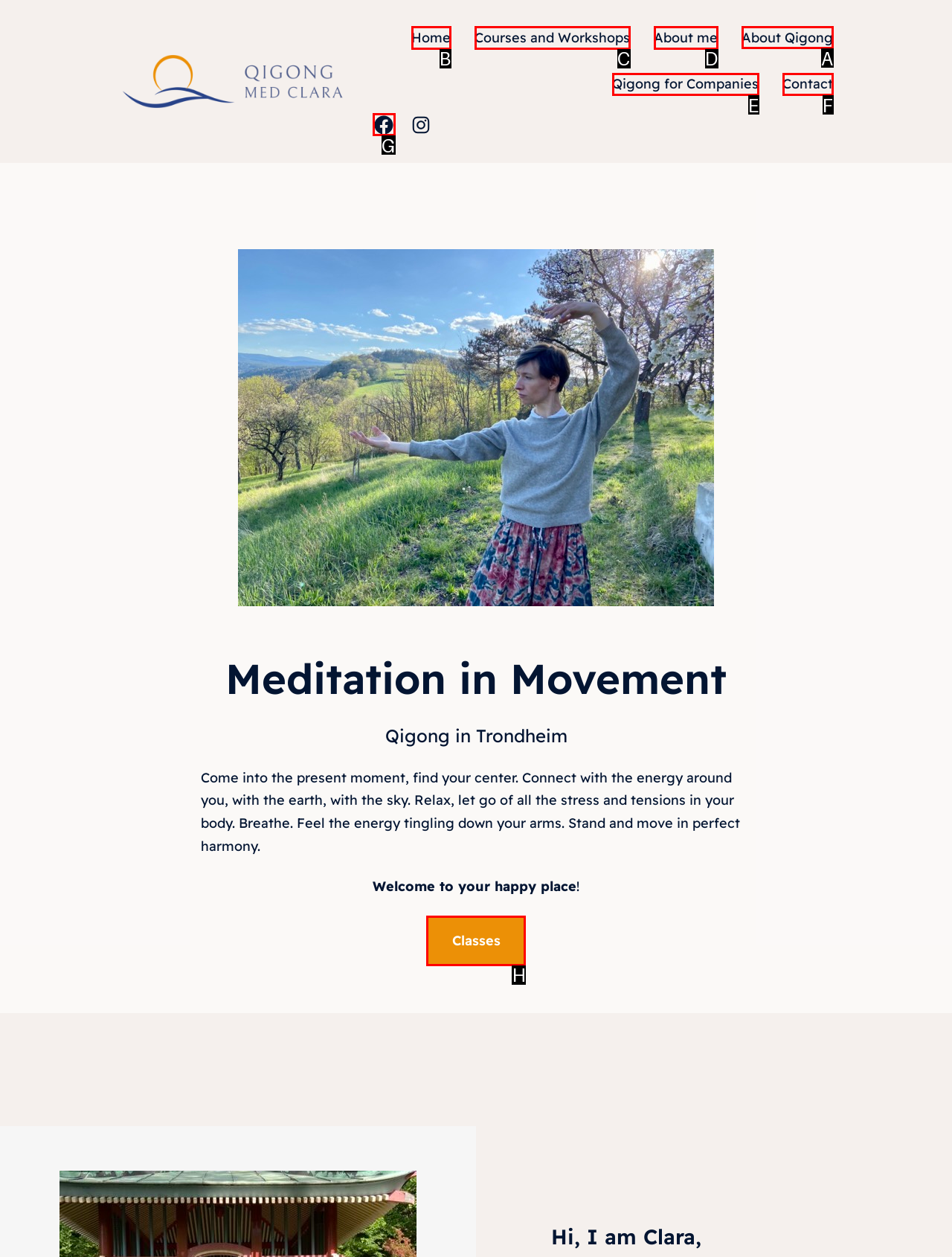From the options shown in the screenshot, tell me which lettered element I need to click to complete the task: Read About Qigong.

A